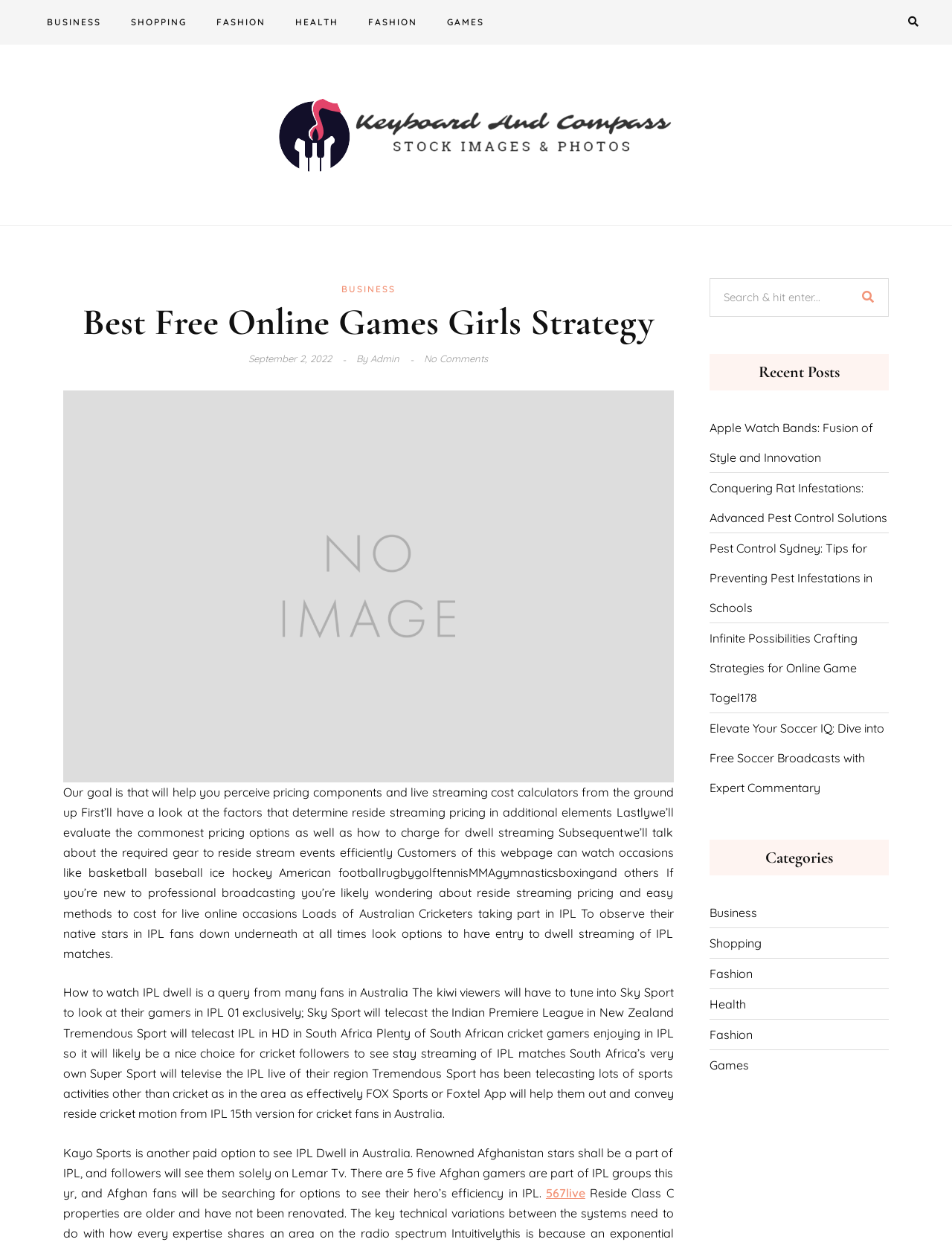Provide the text content of the webpage's main heading.

Best Free Online Games Girls Strategy